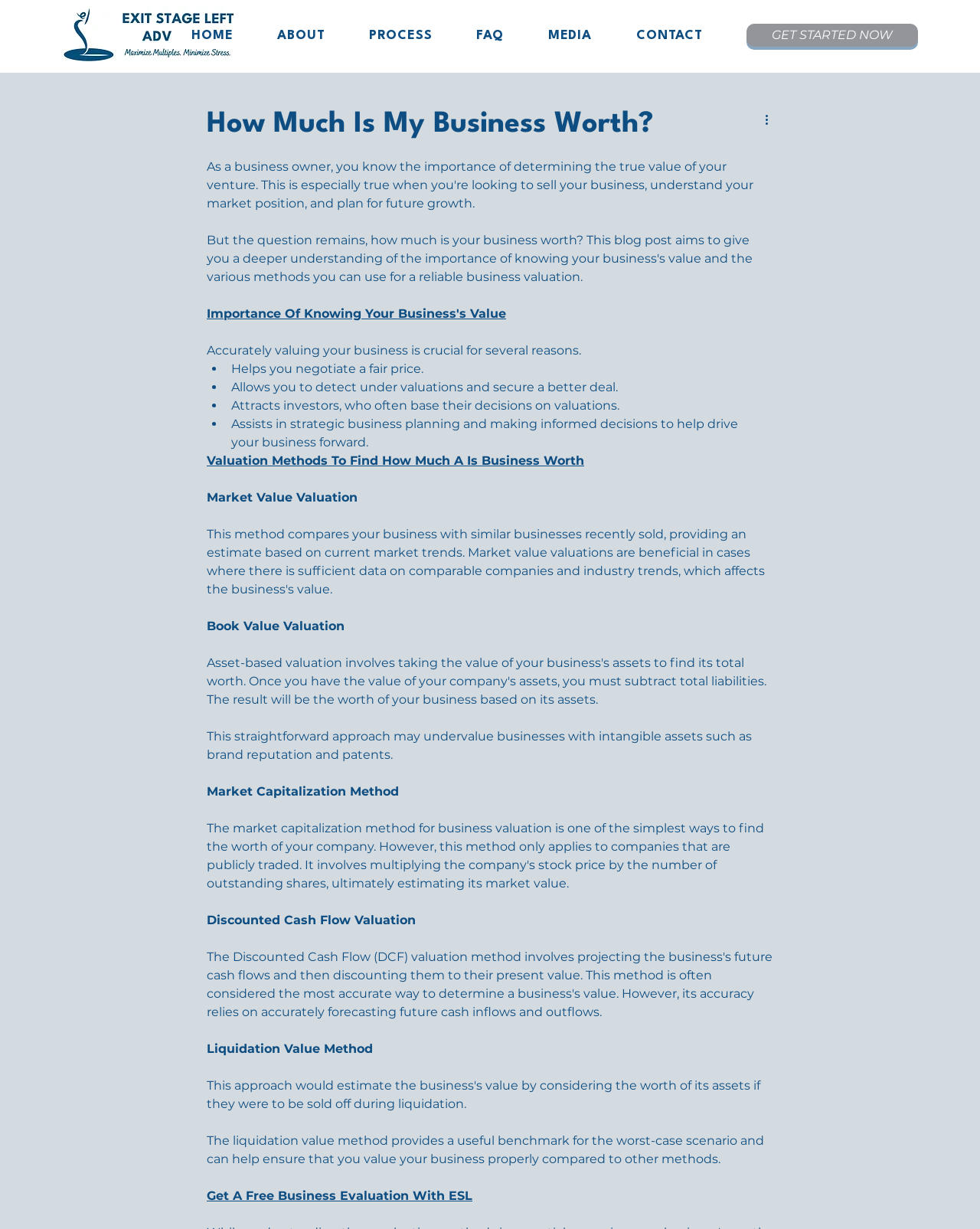Please predict the bounding box coordinates of the element's region where a click is necessary to complete the following instruction: "Click the 'Exit Stage Left Advisors' link". The coordinates should be represented by four float numbers between 0 and 1, i.e., [left, top, right, bottom].

[0.062, 0.005, 0.244, 0.053]